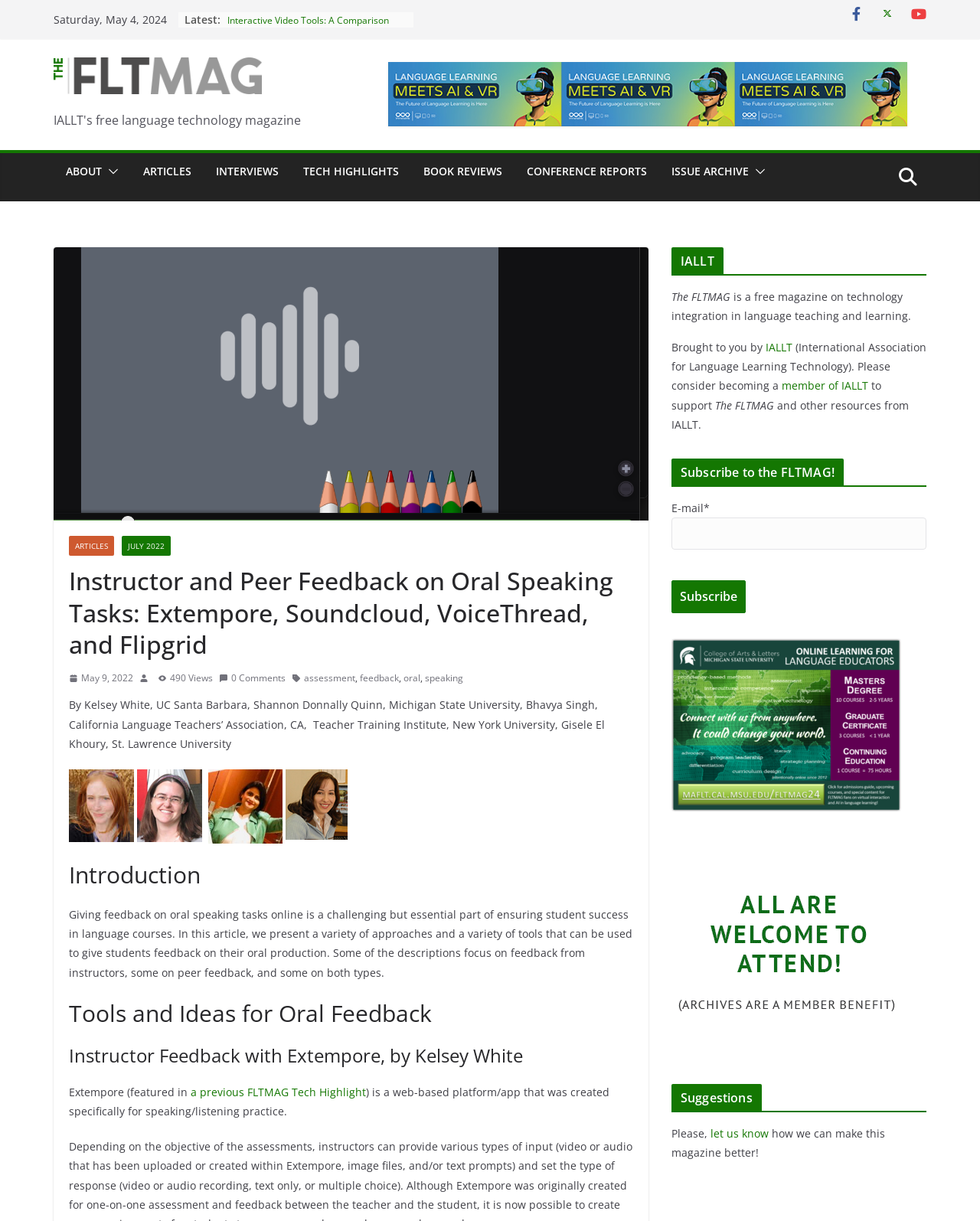Could you highlight the region that needs to be clicked to execute the instruction: "Subscribe to the FLTMAG!"?

[0.685, 0.475, 0.761, 0.502]